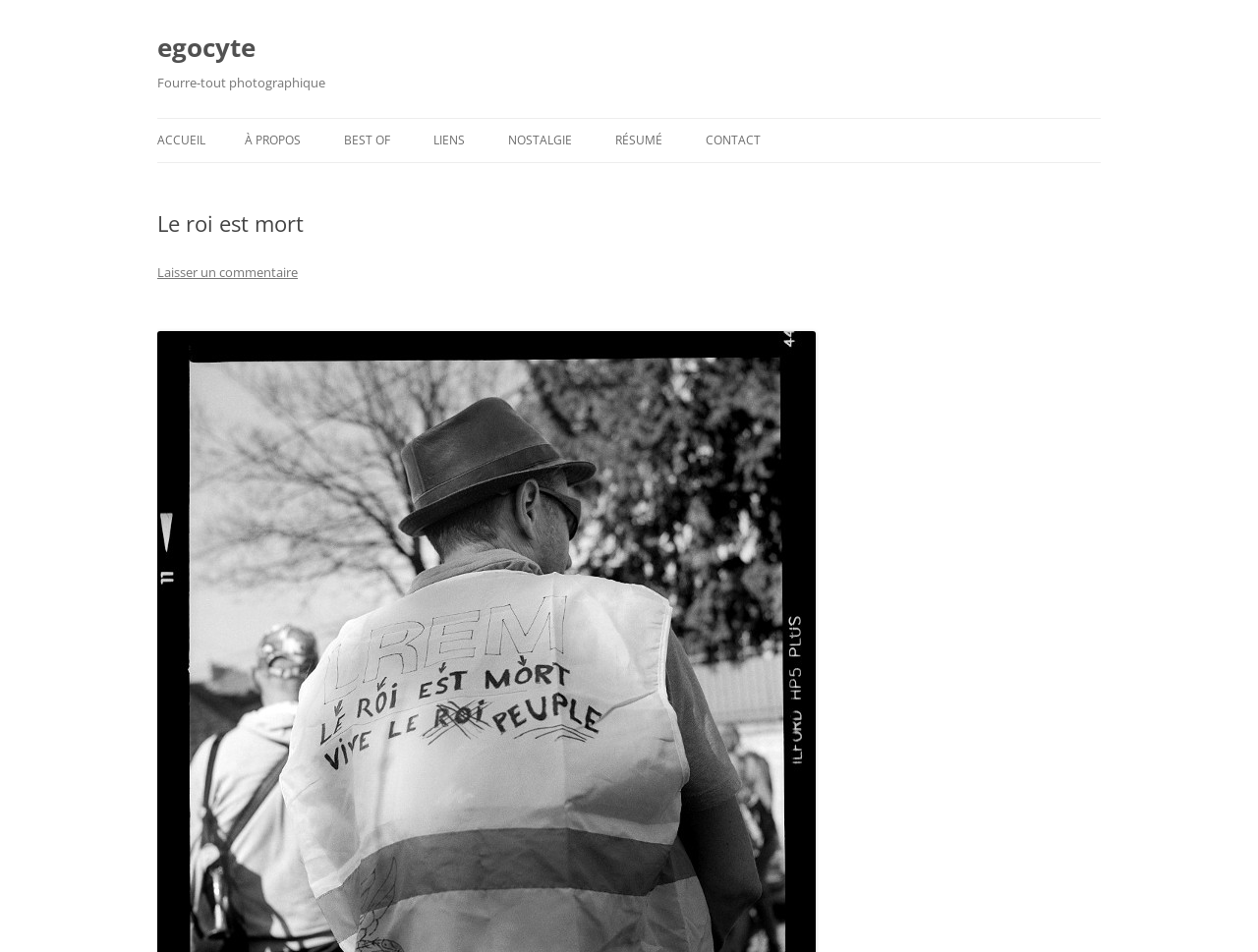Look at the image and answer the question in detail:
What is the title of the current page?

The title of the current page can be determined by looking at the heading element 'Le roi est mort' which is a child of the header element and has a bounding box coordinate of [0.125, 0.221, 0.875, 0.248]. This suggests that 'Le roi est mort' is the title of the current page.